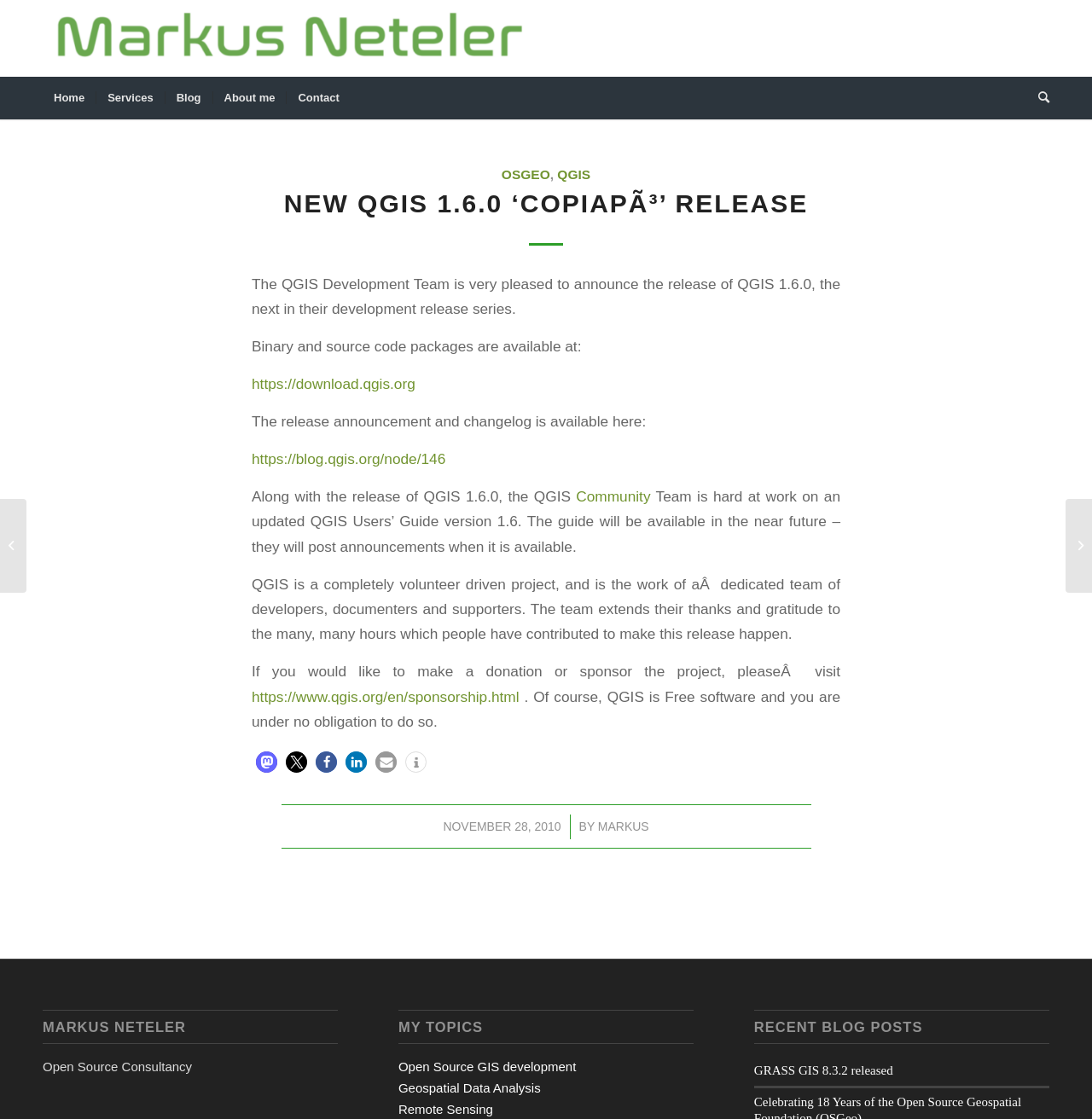Please predict the bounding box coordinates of the element's region where a click is necessary to complete the following instruction: "Follow us on Facebook". The coordinates should be represented by four float numbers between 0 and 1, i.e., [left, top, right, bottom].

None